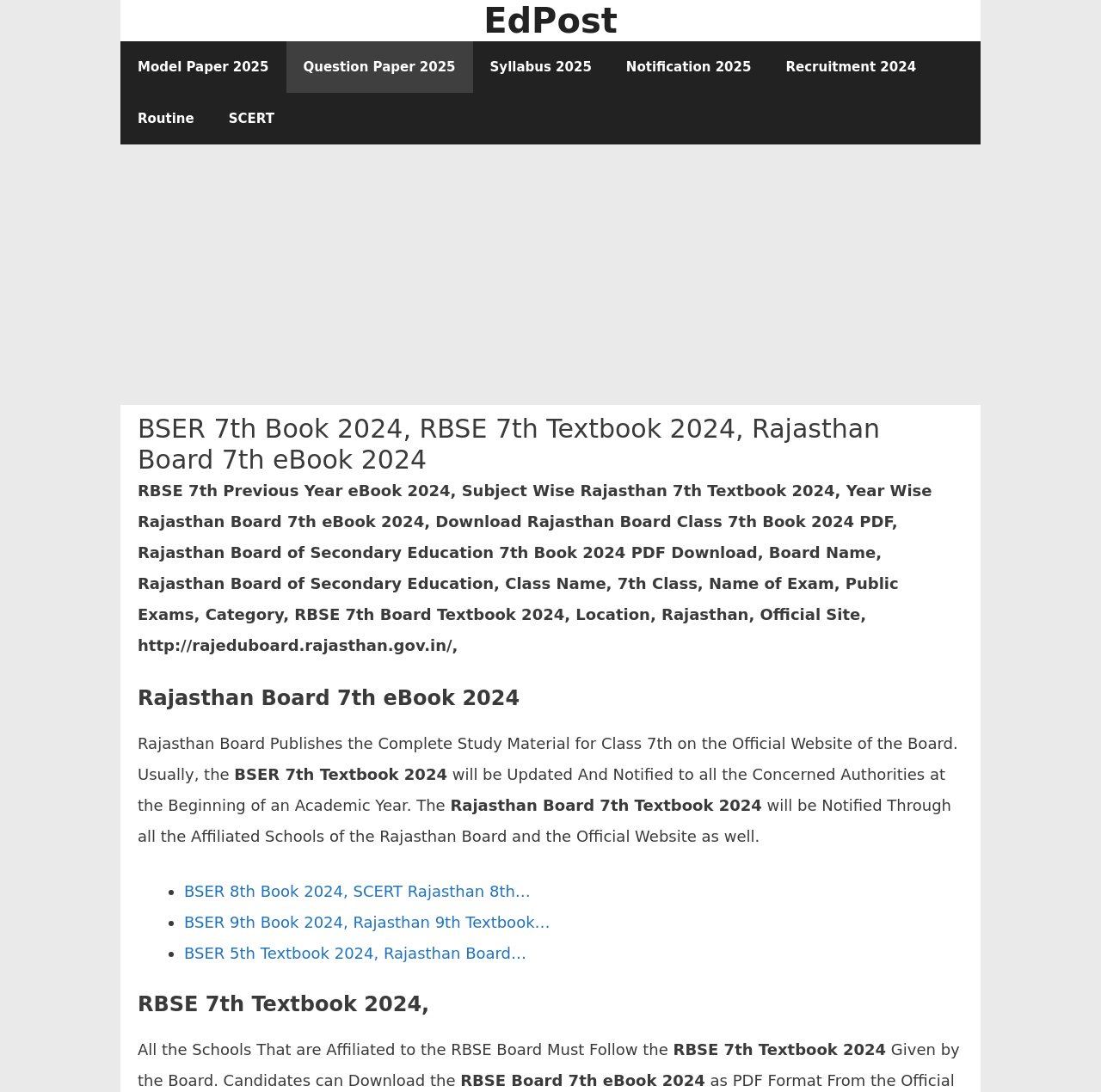Given the element description, predict the bounding box coordinates in the format (top-left x, top-left y, bottom-right x, bottom-right y). Make sure all values are between 0 and 1. Here is the element description: Syllabus 2025

[0.429, 0.038, 0.553, 0.085]